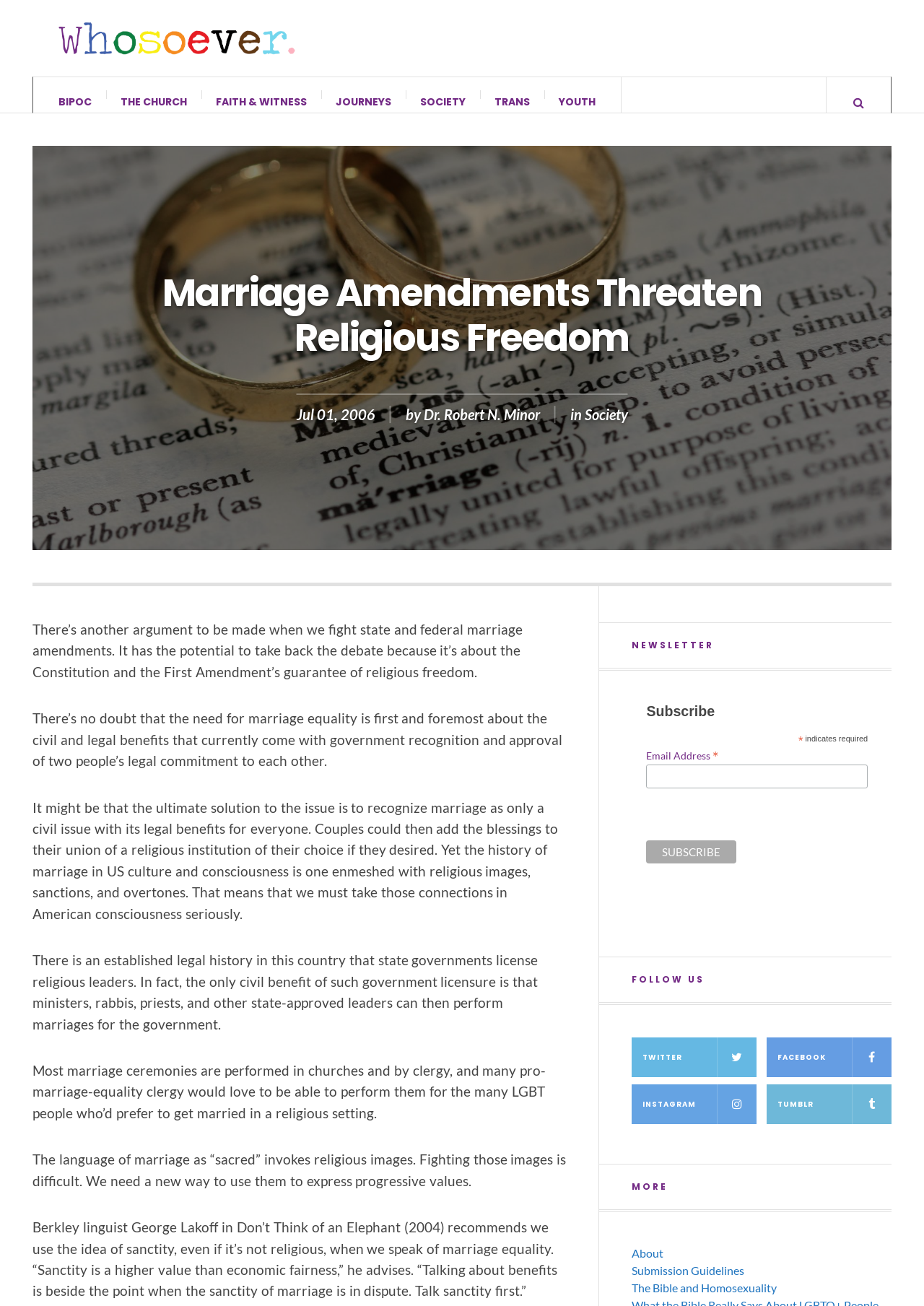Create a detailed summary of all the visual and textual information on the webpage.

This webpage is about Marriage Amendments and Religious Freedom, with a focus on LGBTQ+ Christians. At the top, there is a logo "Whosoever" with a link to the website, accompanied by a heading that describes the website's purpose. Below this, there are several links to different categories, including "BIPOC", "THE CHURCH", "FAITH & WITNESS", "JOURNEYS", "SOCIETY", "TRANS", and "YOUTH".

The main content of the webpage is an article titled "Marriage Amendments Threaten Religious Freedom", which discusses the importance of recognizing marriage as a civil issue with legal benefits for everyone, rather than just a religious institution. The article argues that the history of marriage in US culture and consciousness is deeply connected to religious images, sanctions, and overtones, and that fighting these images is difficult. It suggests that a new way to use these images to express progressive values is needed.

To the right of the article, there is a section with a heading "NEWSLETTER" and a subscription form where users can enter their email address to subscribe. Below this, there are links to follow the website on social media platforms, including Twitter, Facebook, Instagram, and Tumblr.

At the bottom of the webpage, there are more links to other sections of the website, including "About", "Submission Guidelines", "The Bible and Homosexuality", "What the Bible Really Says About LGBTQ+ People", "Privacy Policy", and "Terms of Use".